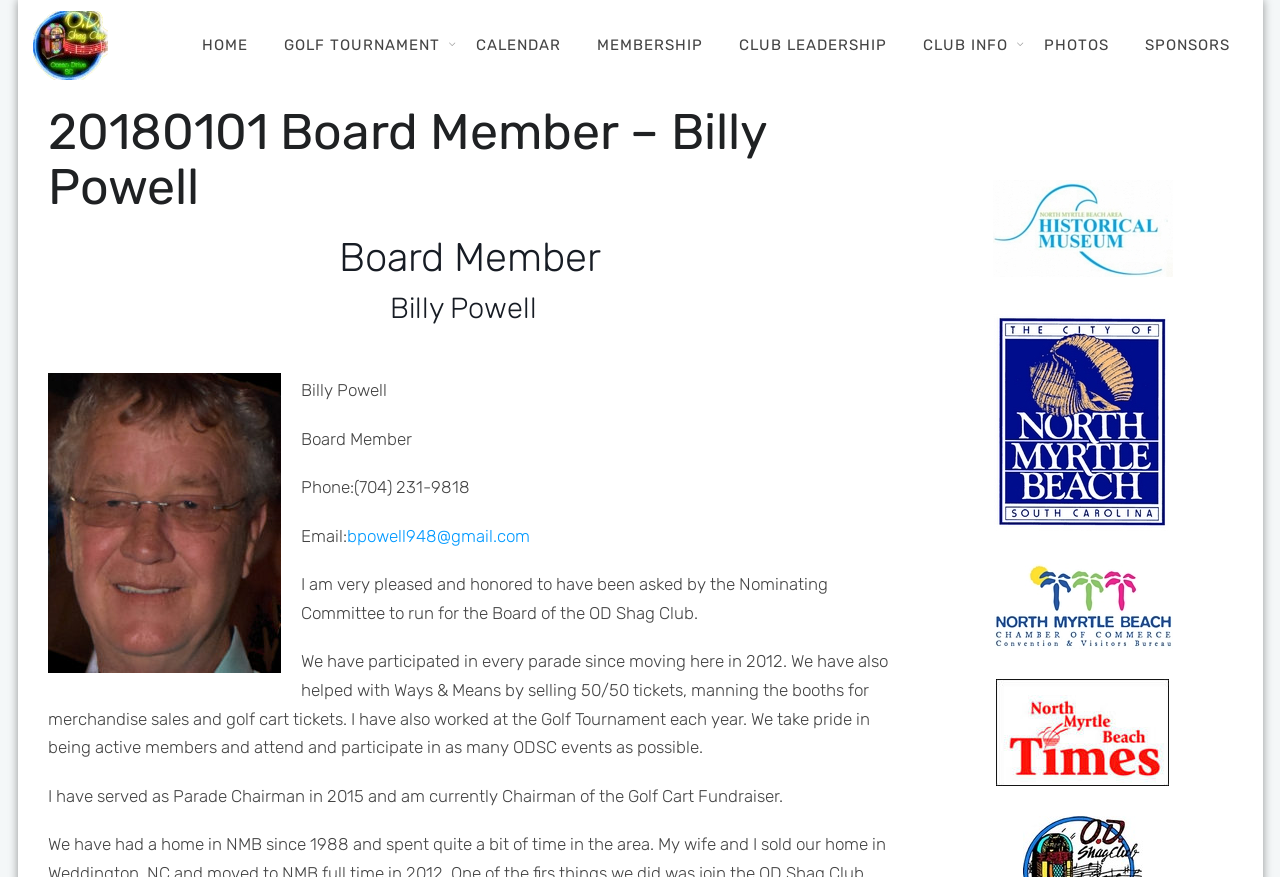Answer the question below in one word or phrase:
What is Billy Powell's phone number?

(704) 231-9818